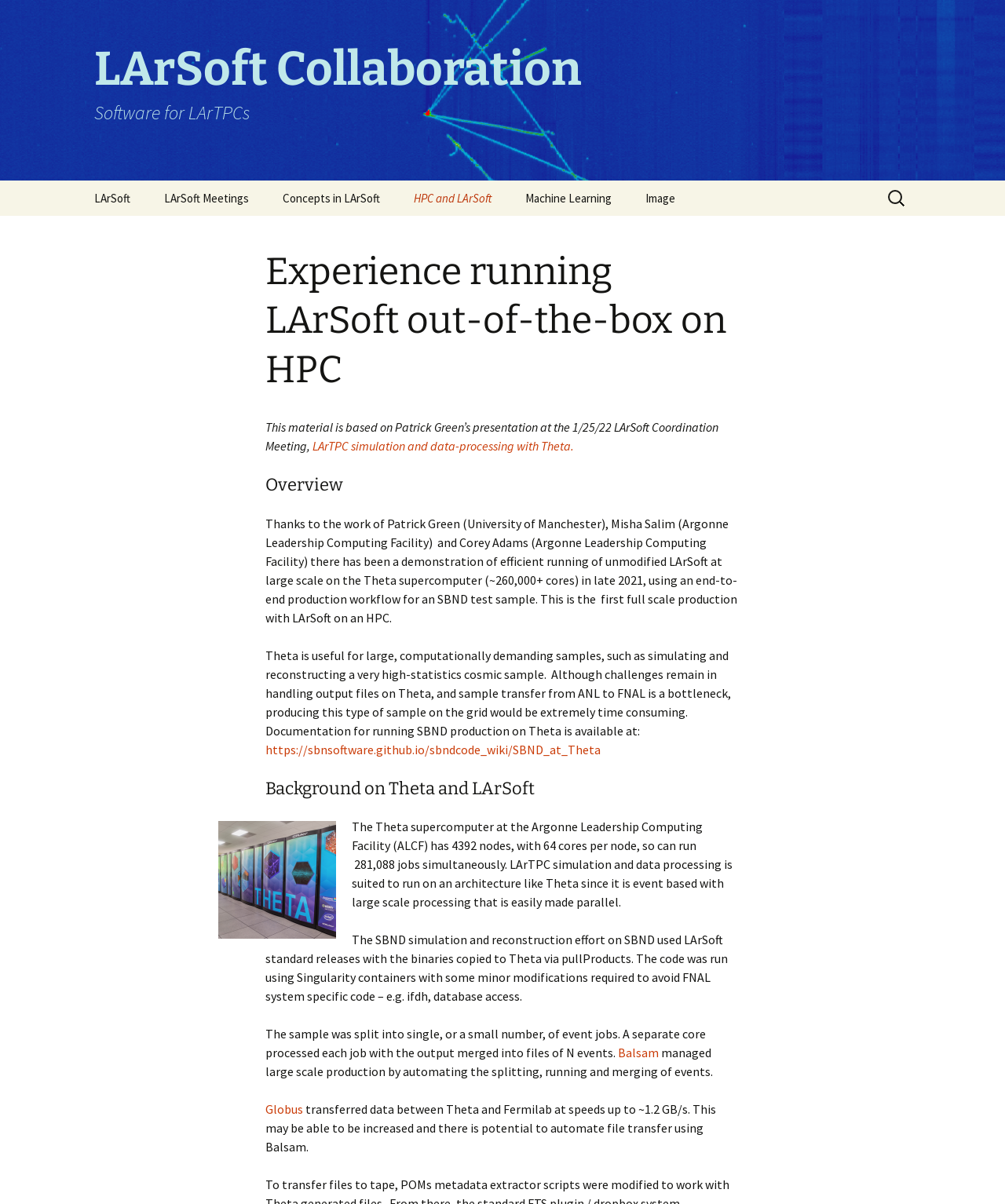Write an exhaustive caption that covers the webpage's main aspects.

This webpage is about the LArSoft Collaboration, specifically focusing on running LArSoft out-of-the-box on High-Performance Computing (HPC) systems. The page is divided into several sections, with a prominent search bar at the top right corner.

At the top, there are multiple links to various sections of the LArSoft Collaboration, including the organization, training, meetings, and concepts in LArSoft. Below this, there are links to specific topics, such as LArSoft workflows, architecture, implementation, and testing.

The main content of the page is divided into sections, including an overview, background on Theta and LArSoft, and a description of running LArSoft on the Theta supercomputer. The text describes the demonstration of efficient running of unmodified LArSoft at large scale on the Theta supercomputer, using an end-to-end production workflow for an SBND test sample. It also discusses the challenges and benefits of using Theta for large-scale production.

Throughout the page, there are multiple links to external resources, such as documentation for running SBND production on Theta and information on Balsam and Globus. The text is dense and technical, suggesting that the page is intended for an audience with a strong background in computing and physics.